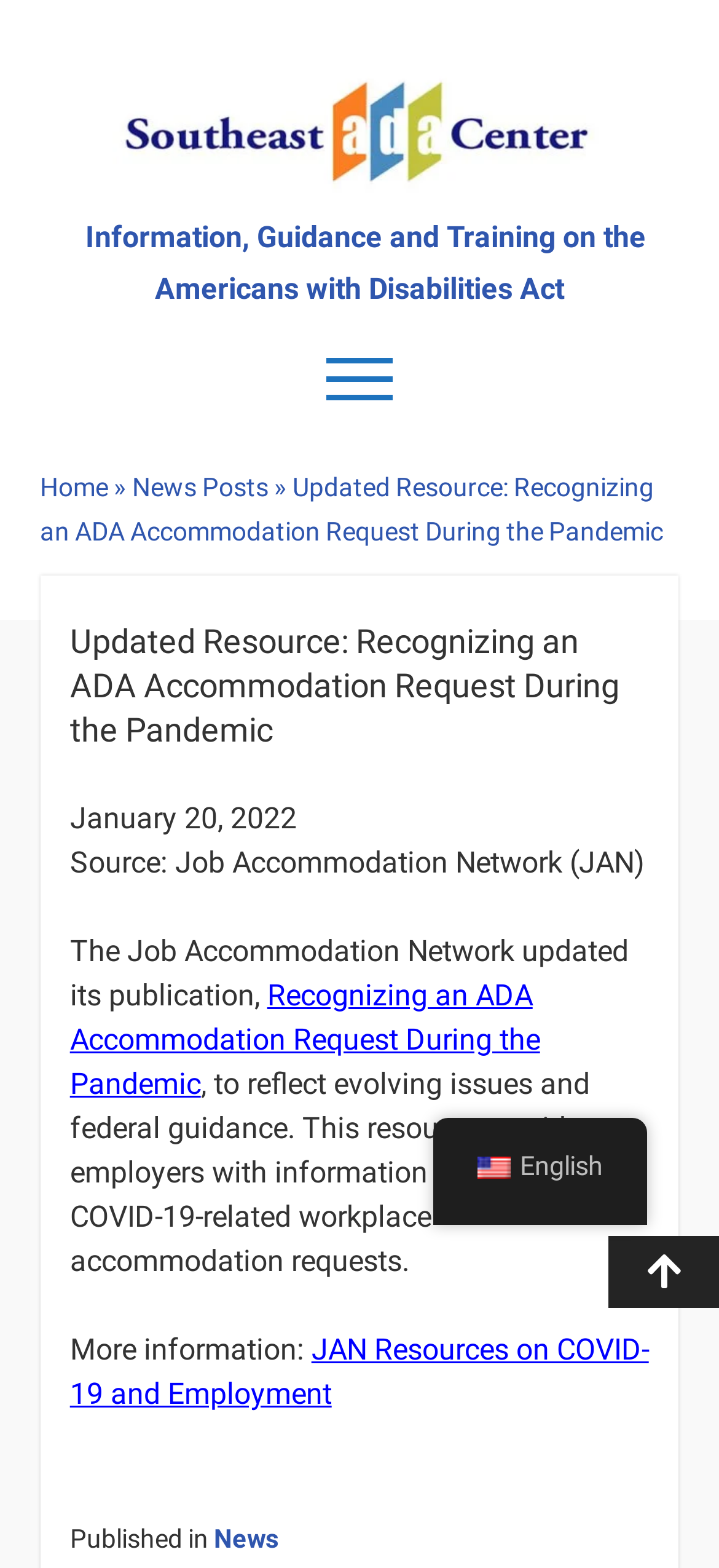What is the language of the webpage?
Using the details from the image, give an elaborate explanation to answer the question.

I found the answer by looking at the language selection link at the bottom of the webpage, which says 'en_US English', indicating that the language of the webpage is English.